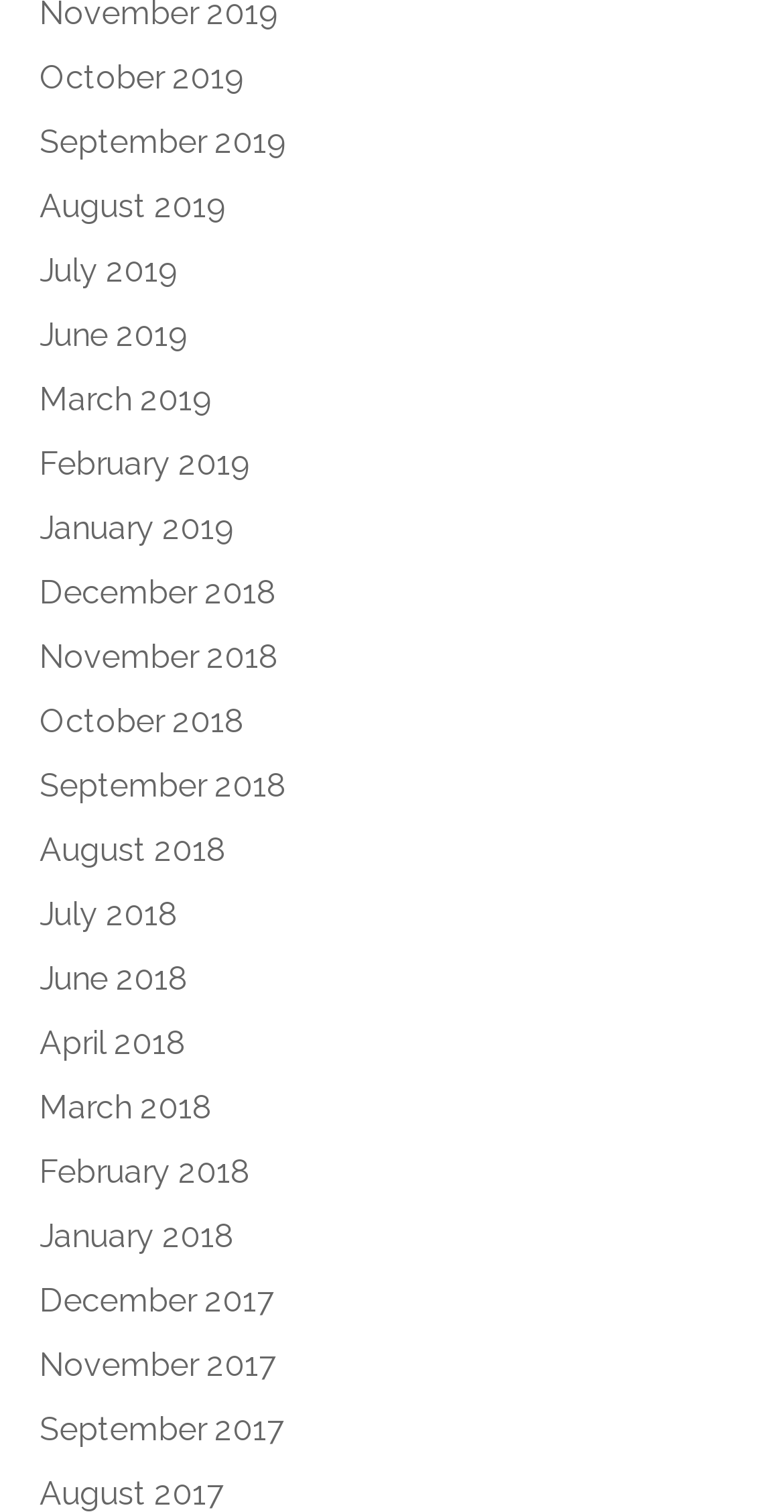Please provide the bounding box coordinates in the format (top-left x, top-left y, bottom-right x, bottom-right y). Remember, all values are floating point numbers between 0 and 1. What is the bounding box coordinate of the region described as: September 2019

[0.05, 0.079, 0.365, 0.11]